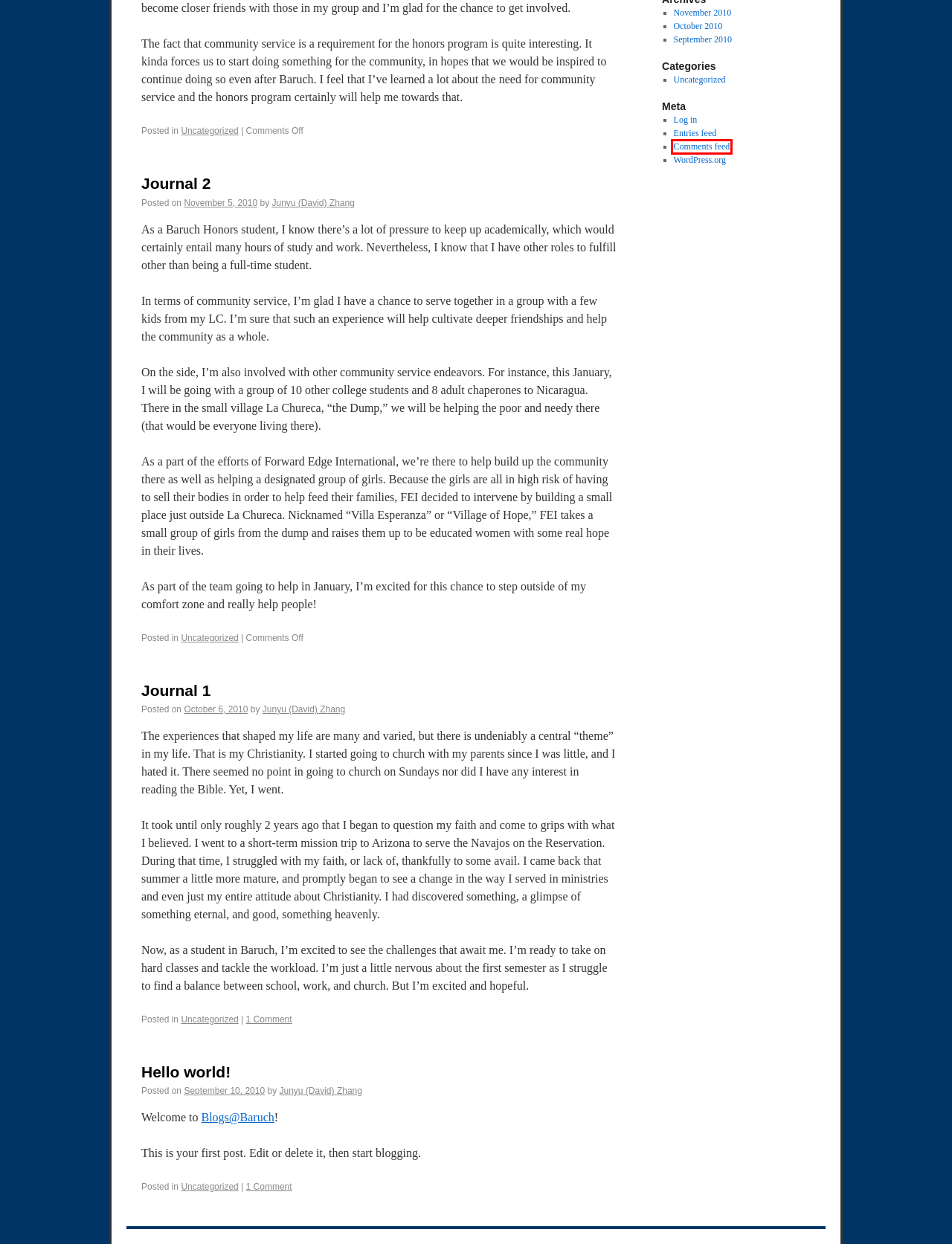Review the screenshot of a webpage which includes a red bounding box around an element. Select the description that best fits the new webpage once the element in the bounding box is clicked. Here are the candidates:
A. September | 2010 |
B. Uncategorized |
C. November | 2010 |
D. Comments for Junyu Zhang
E. Blog Tool, Publishing Platform, and CMS – WordPress.org
F. Junyu Zhang
G. October | 2010 |
H. Log In ‹ Junyu Zhang — WordPress

D